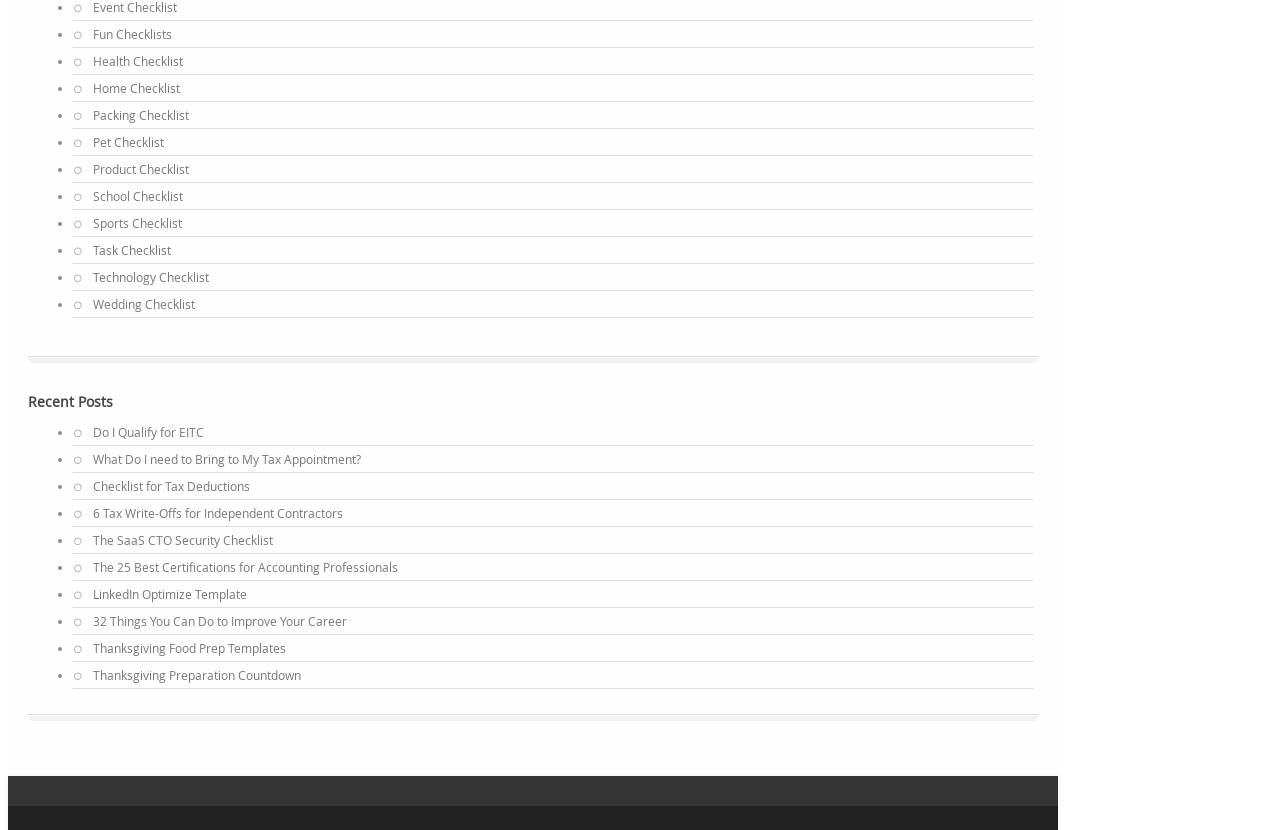Locate the bounding box coordinates of the UI element described by: "The SaaS CTO Security Checklist". The bounding box coordinates should consist of four float numbers between 0 and 1, i.e., [left, top, right, bottom].

[0.073, 0.641, 0.213, 0.661]